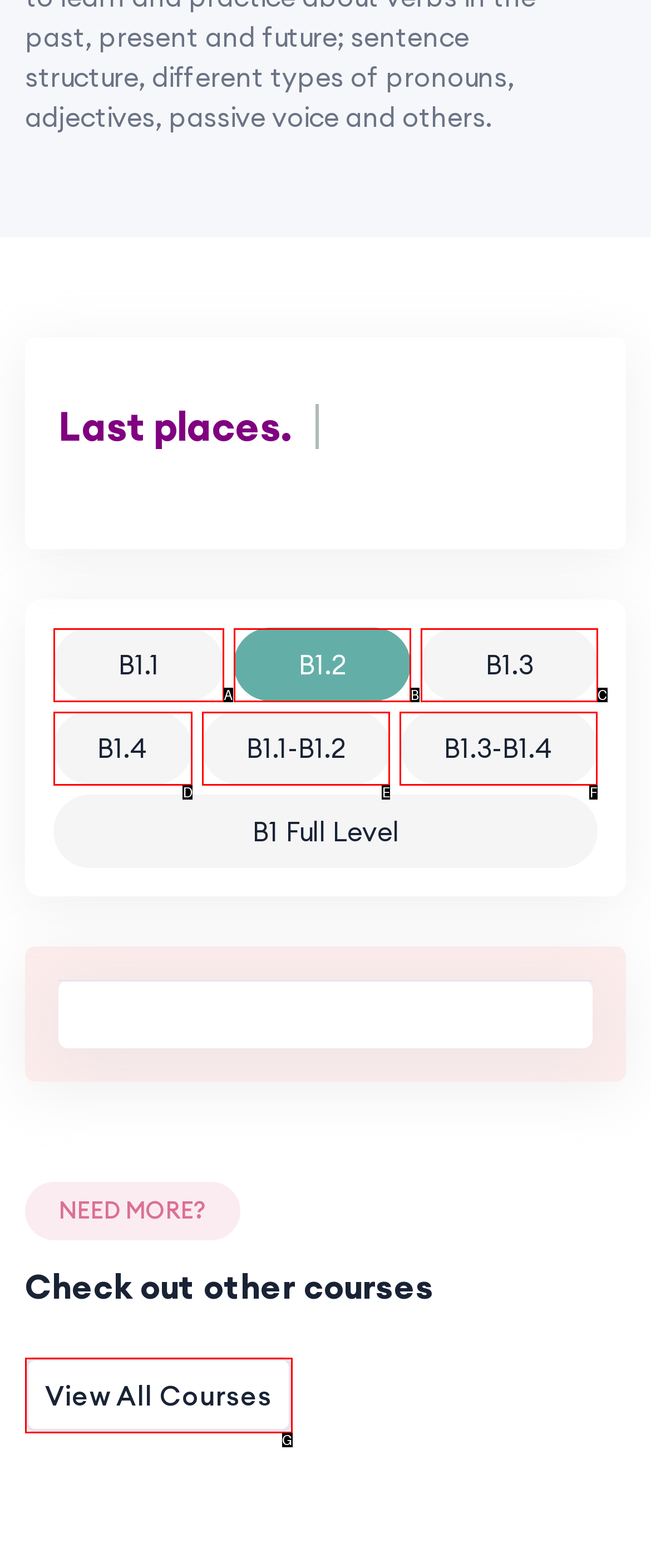Based on the description: B1.1-B1.2, select the HTML element that fits best. Provide the letter of the matching option.

E